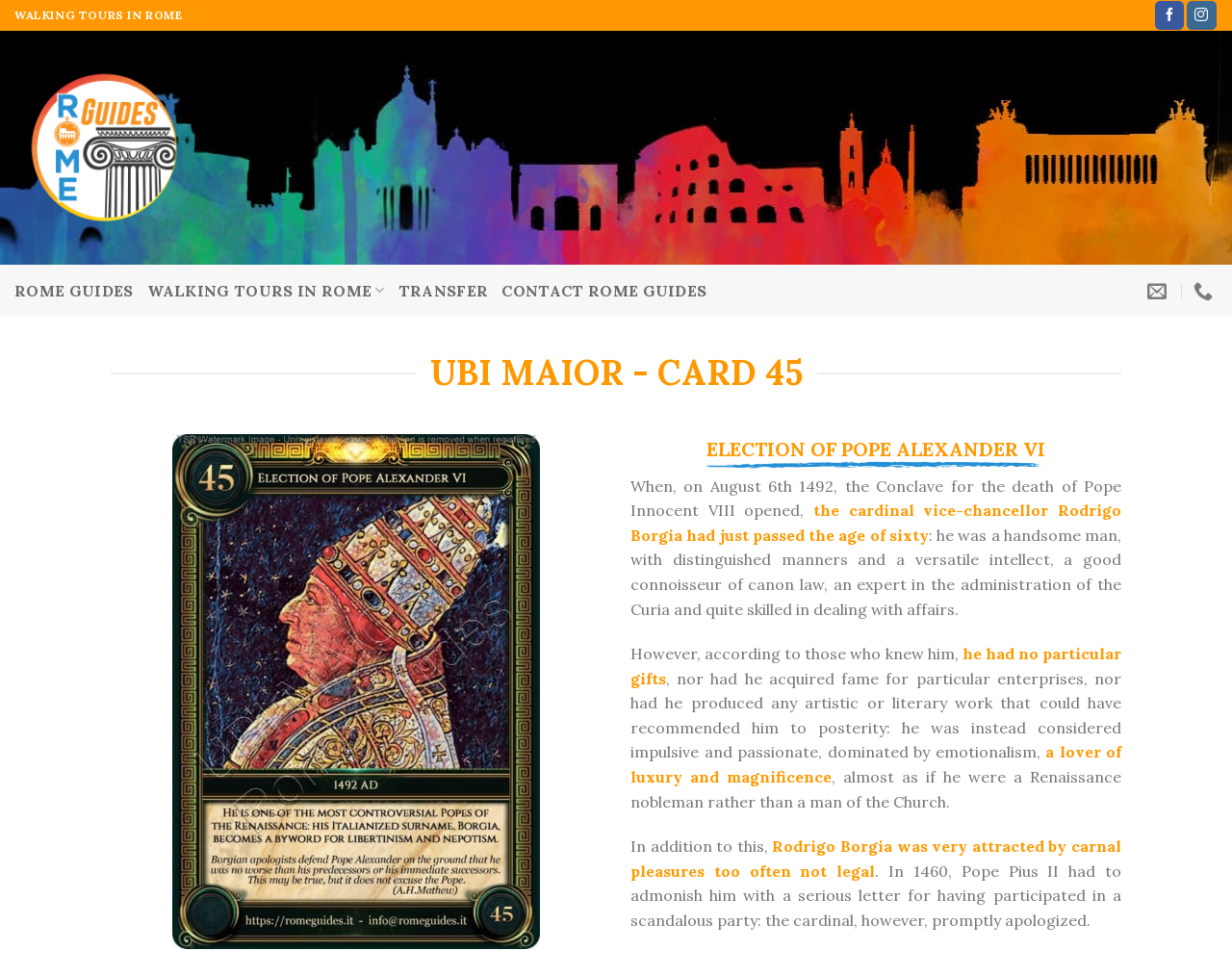Could you provide the bounding box coordinates for the portion of the screen to click to complete this instruction: "Explore walking tours in Rome"?

[0.119, 0.279, 0.312, 0.317]